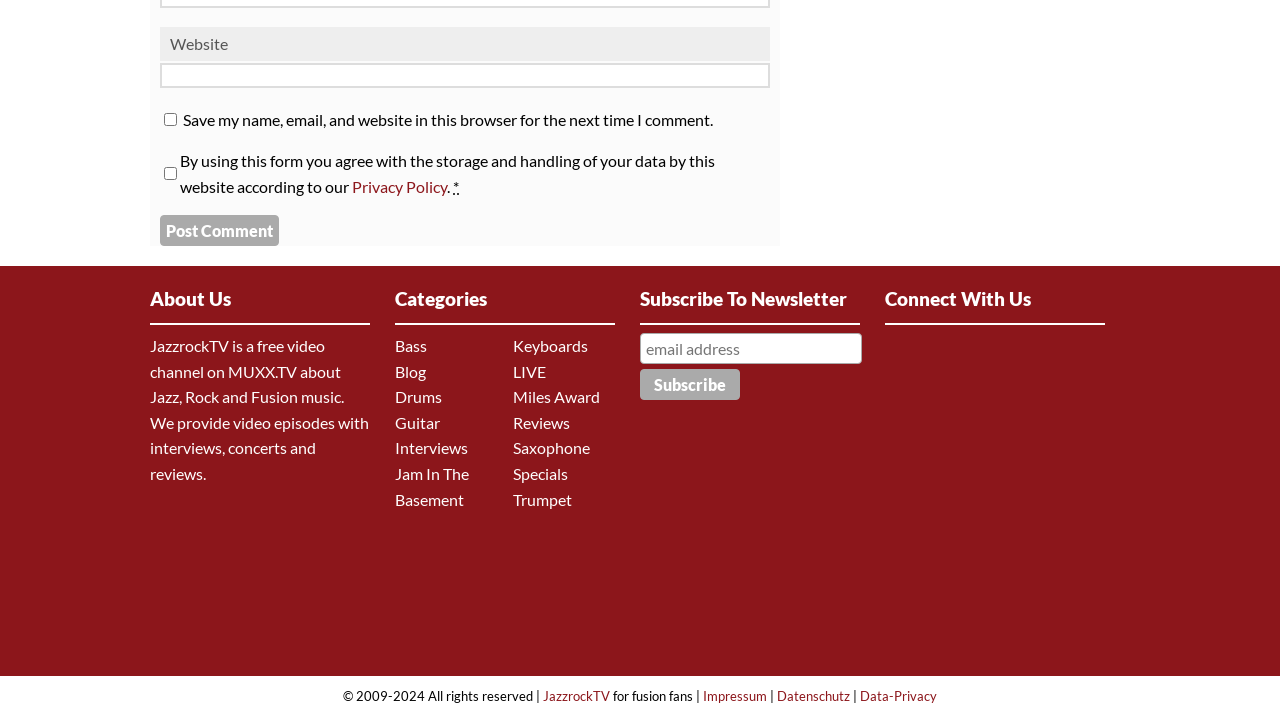What type of music is the website about?
Please provide a detailed and comprehensive answer to the question.

The website's description mentions 'Jazz, Rock and Fusion music', and the categories section also lists sub-genres like Bass, Drums, Guitar, and Saxophone, indicating that the website is focused on these types of music.